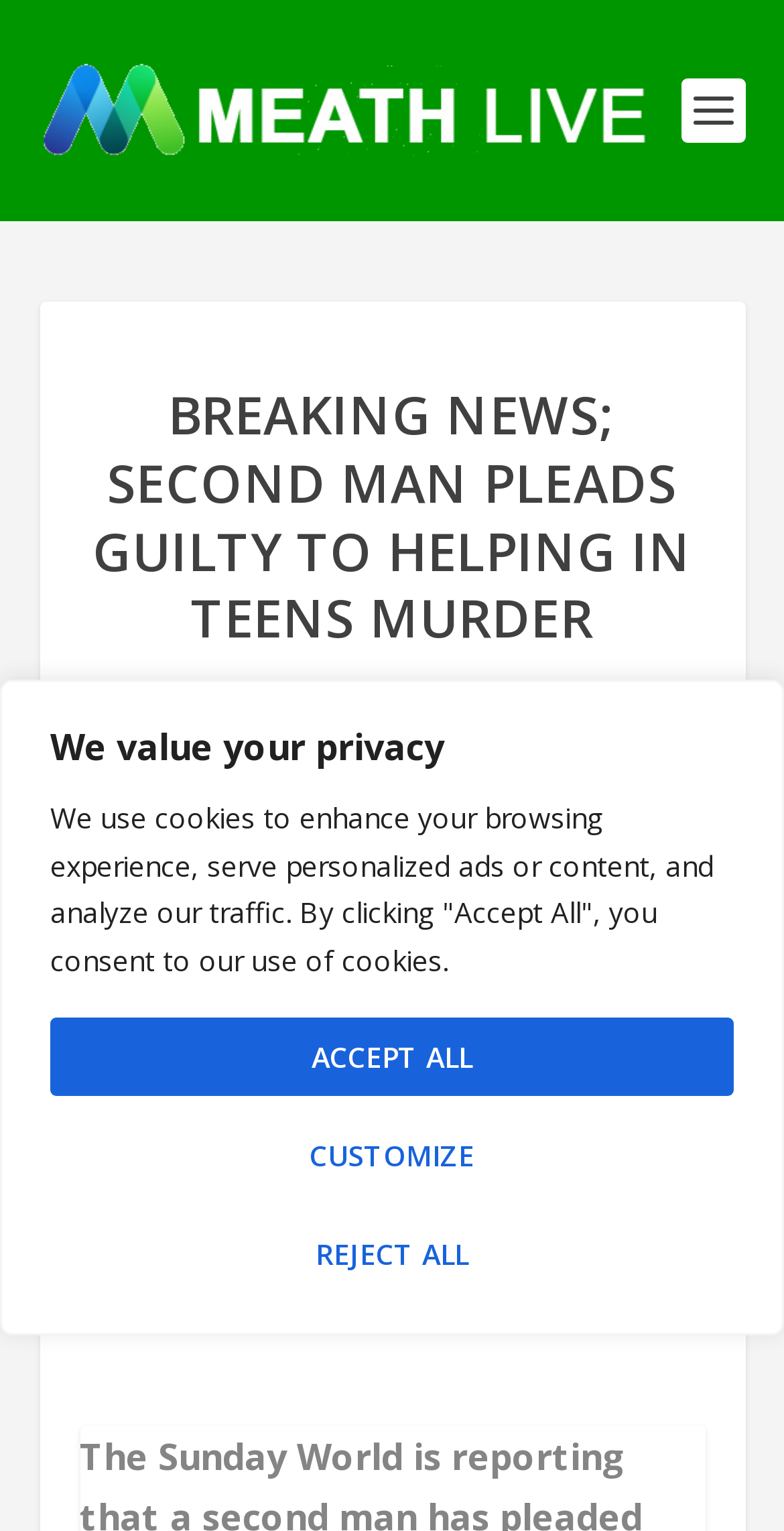What is the format of the content on this webpage?
Look at the image and construct a detailed response to the question.

The structure of the webpage, including the presence of a heading, image, and text, suggests that the format of the content on this webpage is an article. The content appears to be a written piece, rather than a video, audio, or other format.